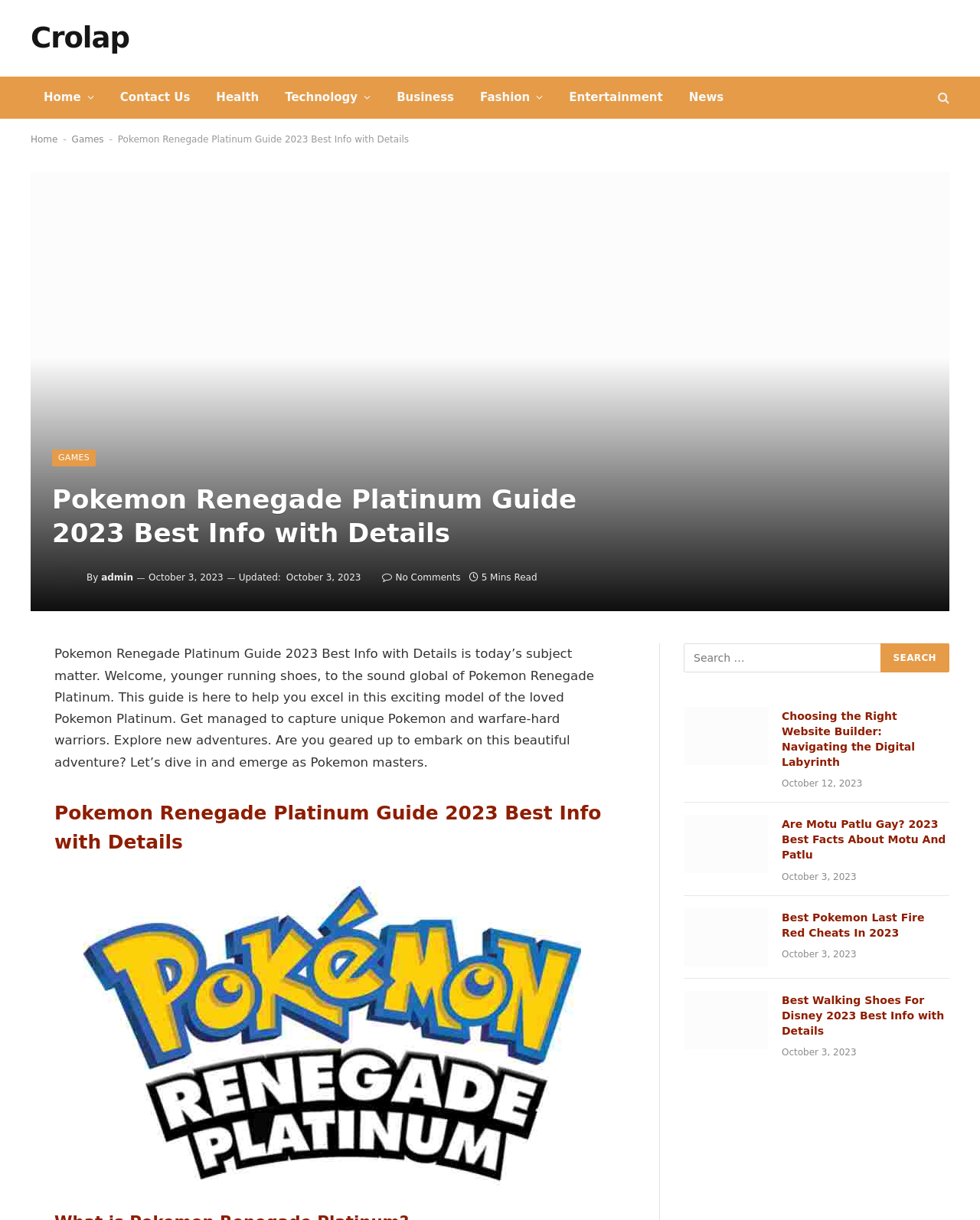Can you locate the main headline on this webpage and provide its text content?

Pokemon Renegade Platinum Guide 2023 Best Info with Details